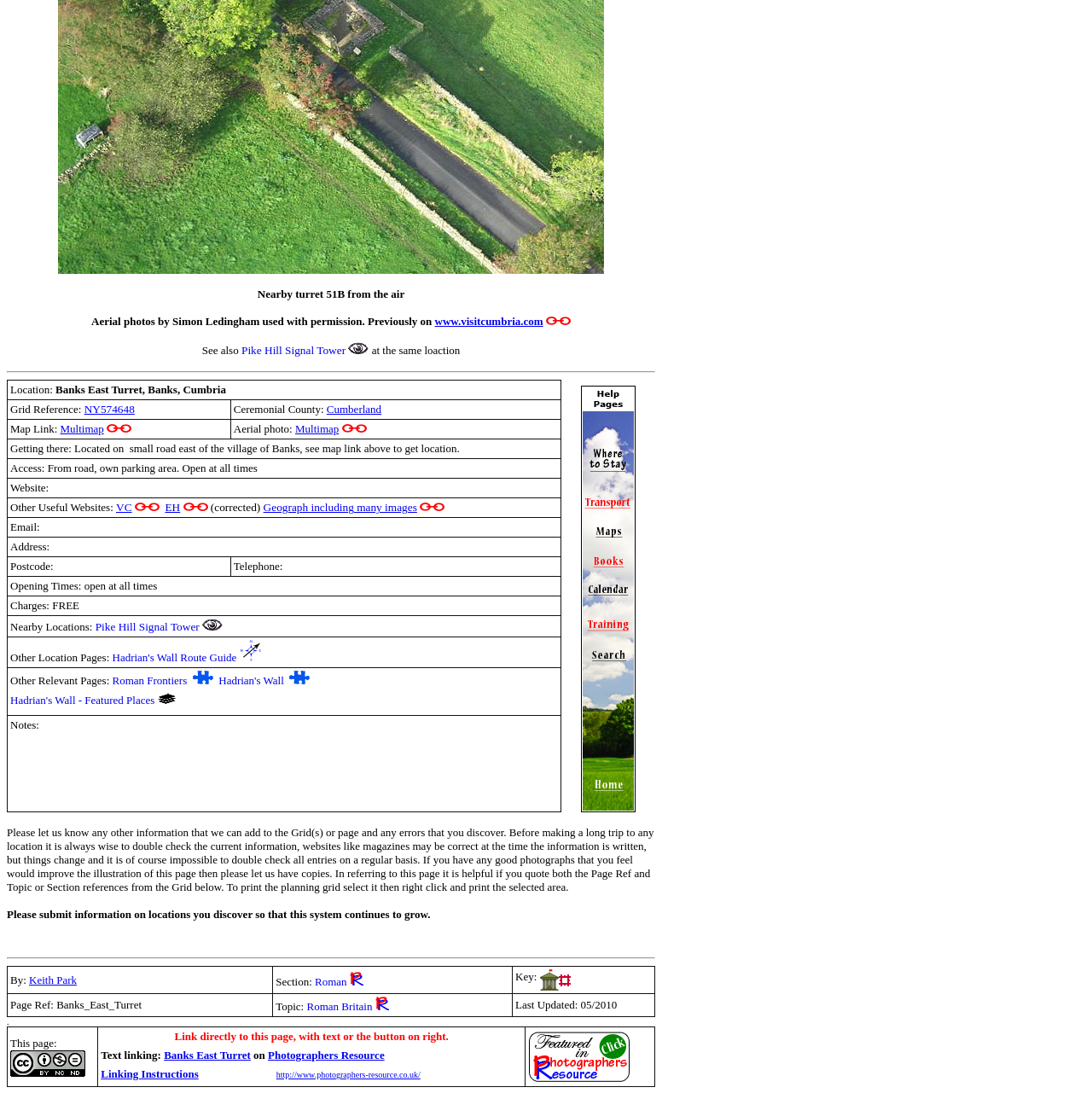Please determine the bounding box coordinates, formatted as (top-left x, top-left y, bottom-right x, bottom-right y), with all values as floating point numbers between 0 and 1. Identify the bounding box of the region described as: Pike Hill Signal Tower

[0.221, 0.313, 0.316, 0.325]